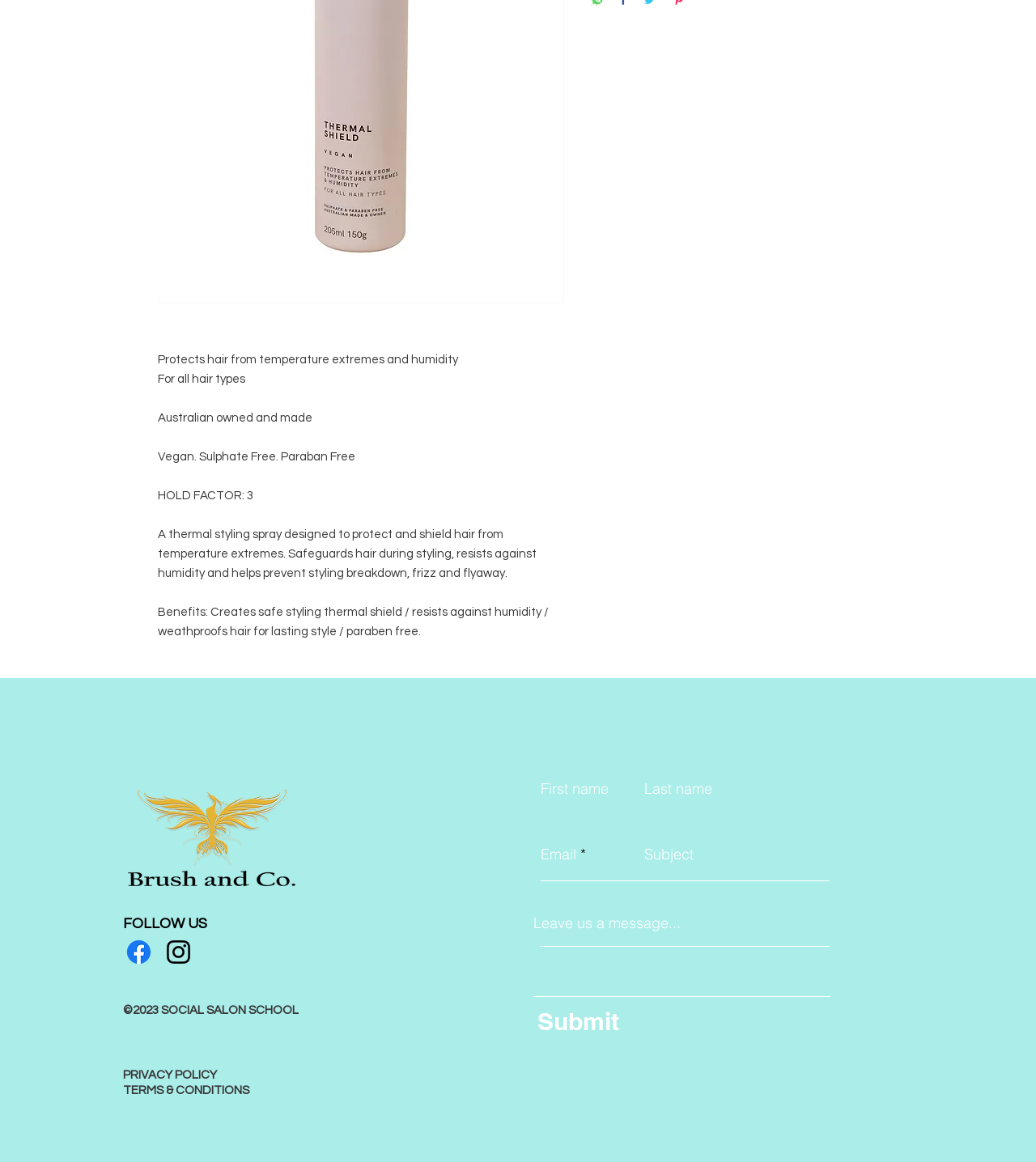Bounding box coordinates should be provided in the format (top-left x, top-left y, bottom-right x, bottom-right y) with all values between 0 and 1. Identify the bounding box for this UI element: aria-label="Instagram"

[0.157, 0.806, 0.188, 0.833]